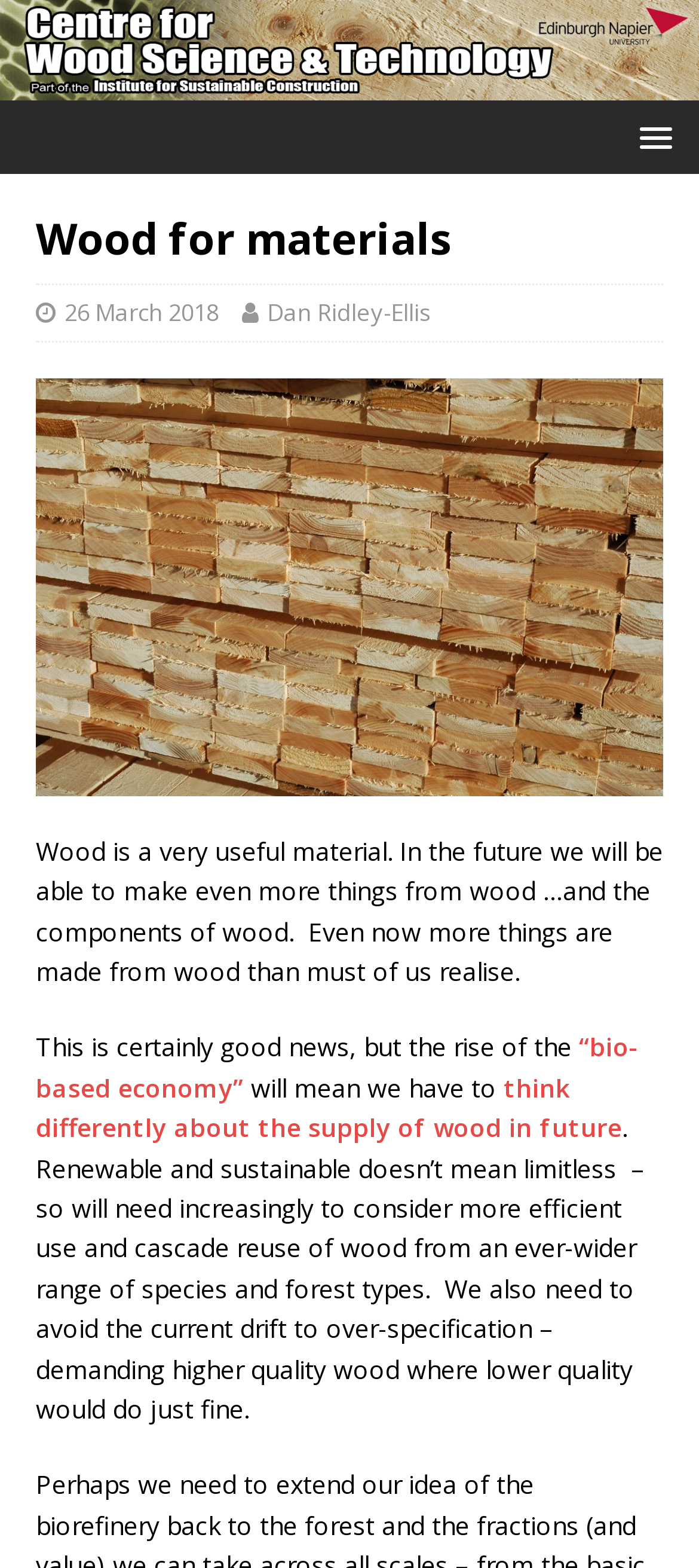Provide the bounding box coordinates of the HTML element described by the text: "26 March 2018". The coordinates should be in the format [left, top, right, bottom] with values between 0 and 1.

[0.092, 0.189, 0.313, 0.21]